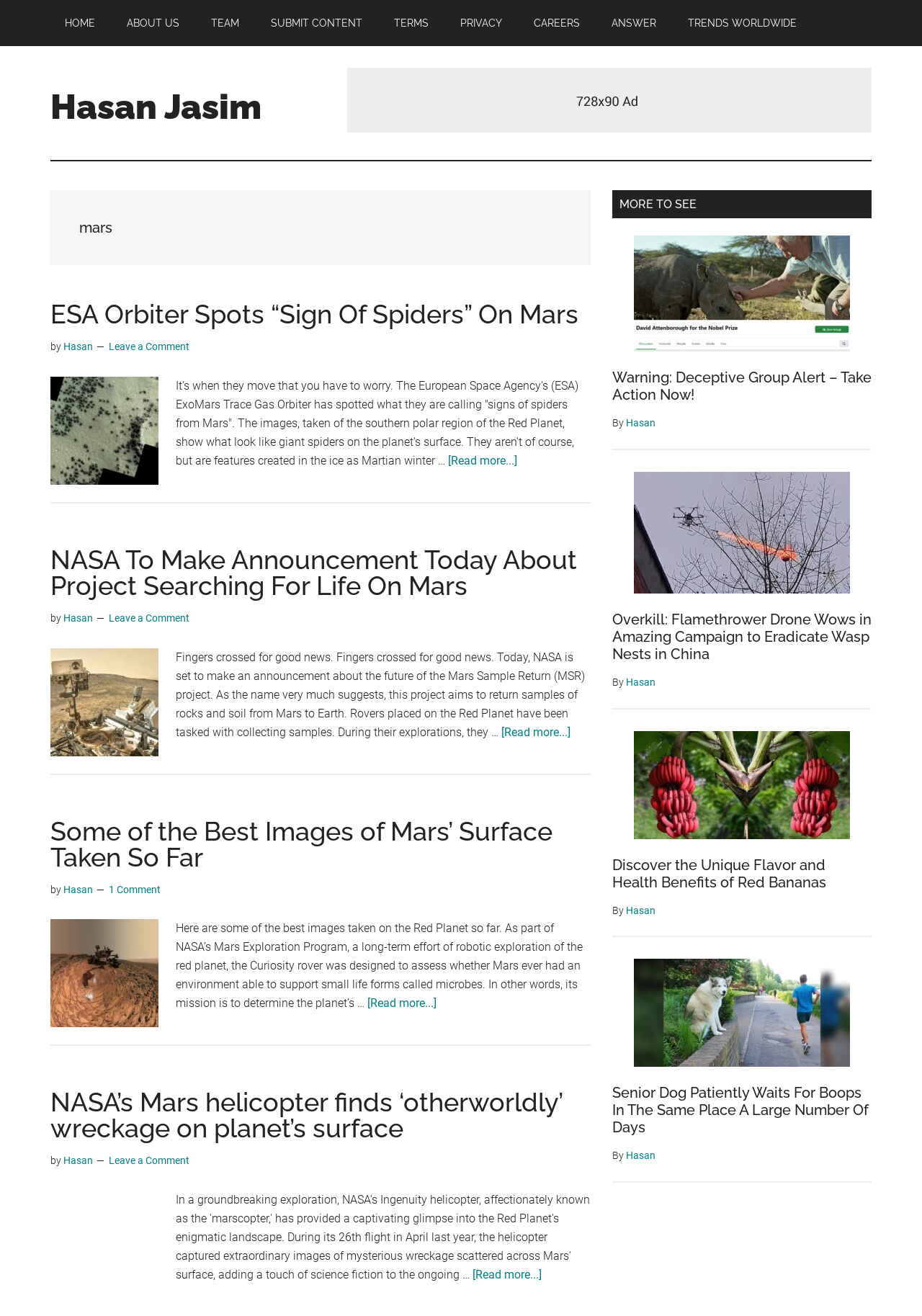Who is the author of the articles on this webpage?
Answer the question with detailed information derived from the image.

The author of the articles on this webpage is Hasan, as indicated by the 'by' tag followed by 'Hasan' at the bottom of each article.